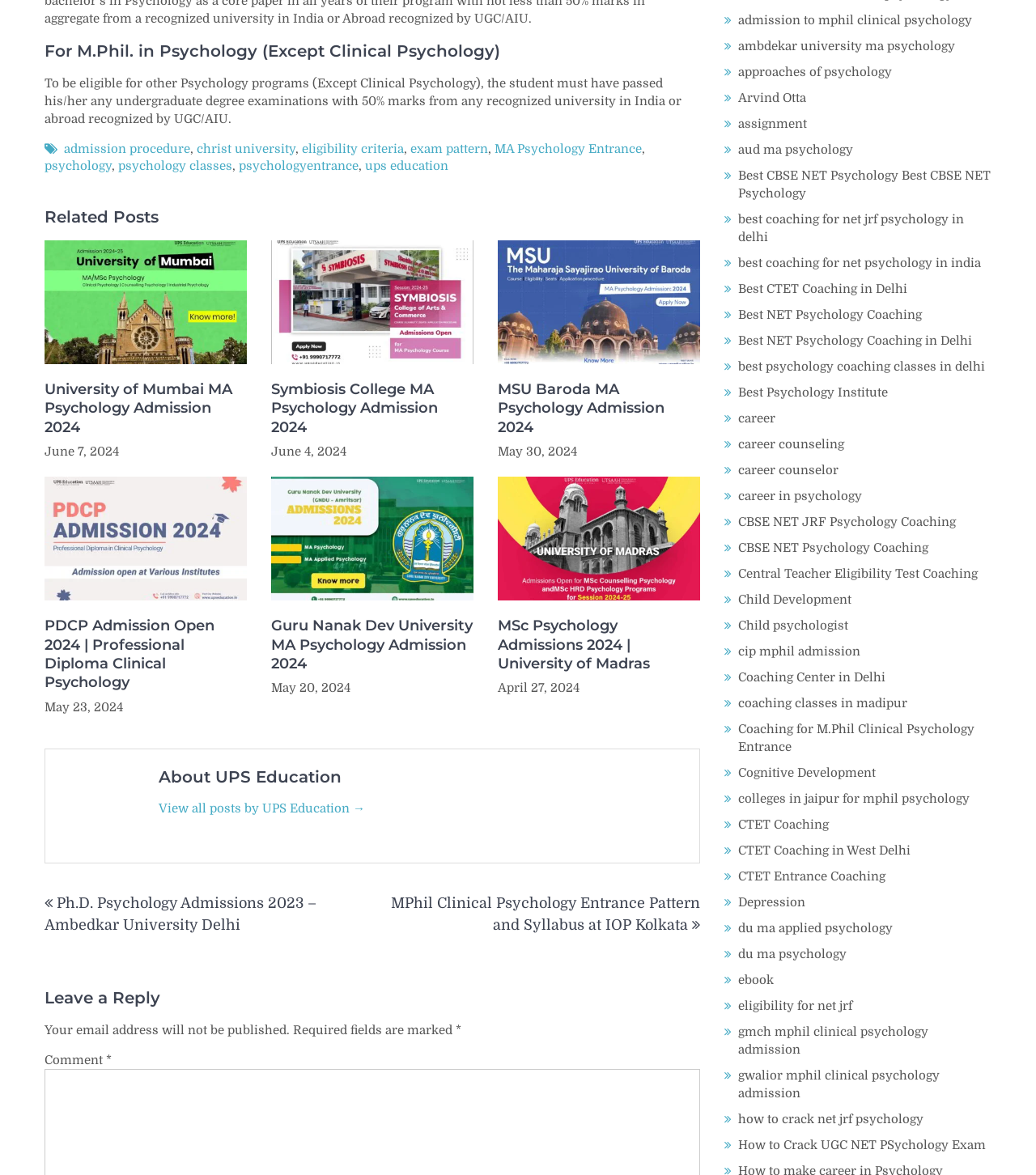Predict the bounding box of the UI element based on the description: "Depression". The coordinates should be four float numbers between 0 and 1, formatted as [left, top, right, bottom].

[0.712, 0.762, 0.777, 0.774]